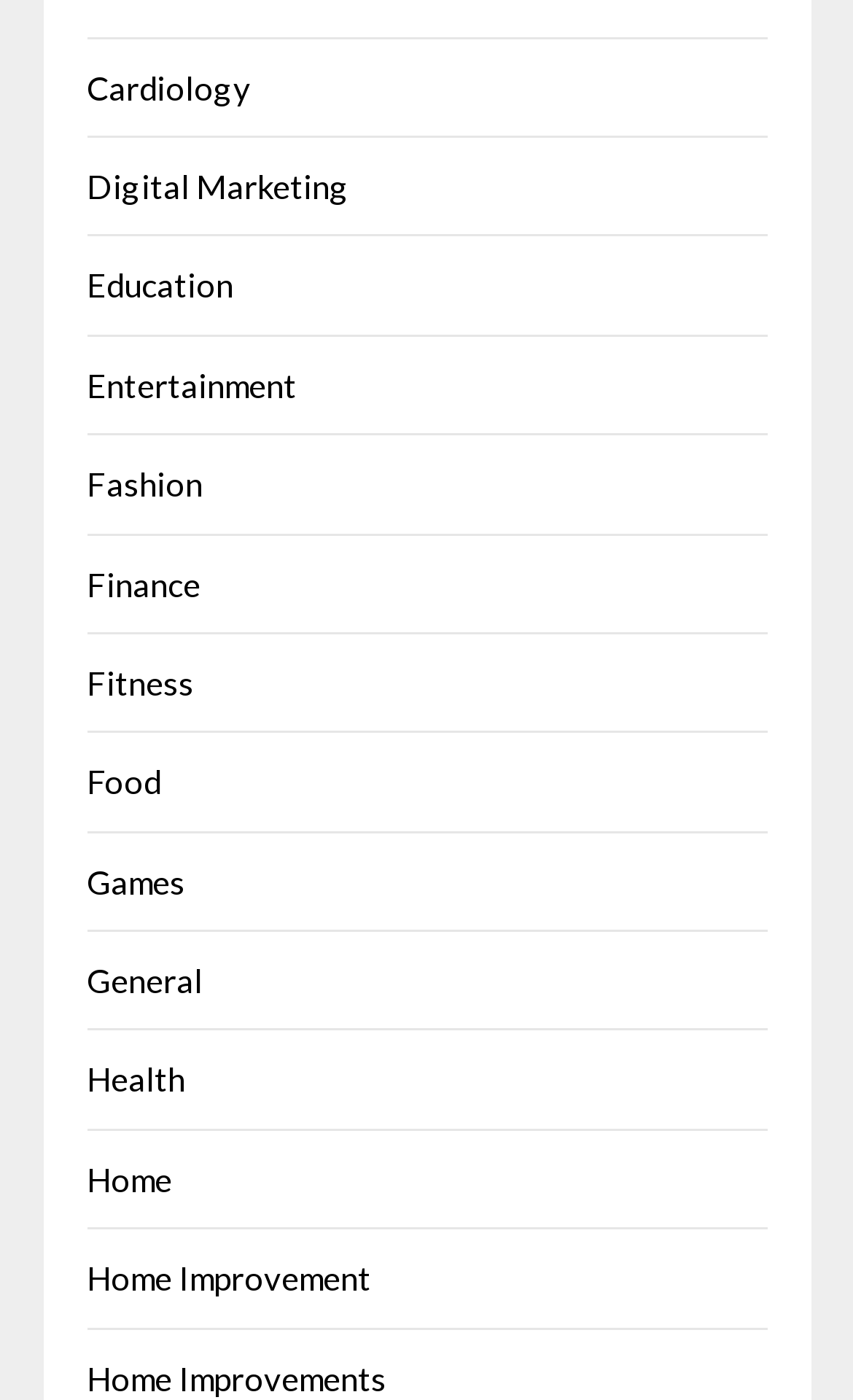Locate the bounding box coordinates of the clickable part needed for the task: "Explore Education".

[0.101, 0.19, 0.273, 0.218]